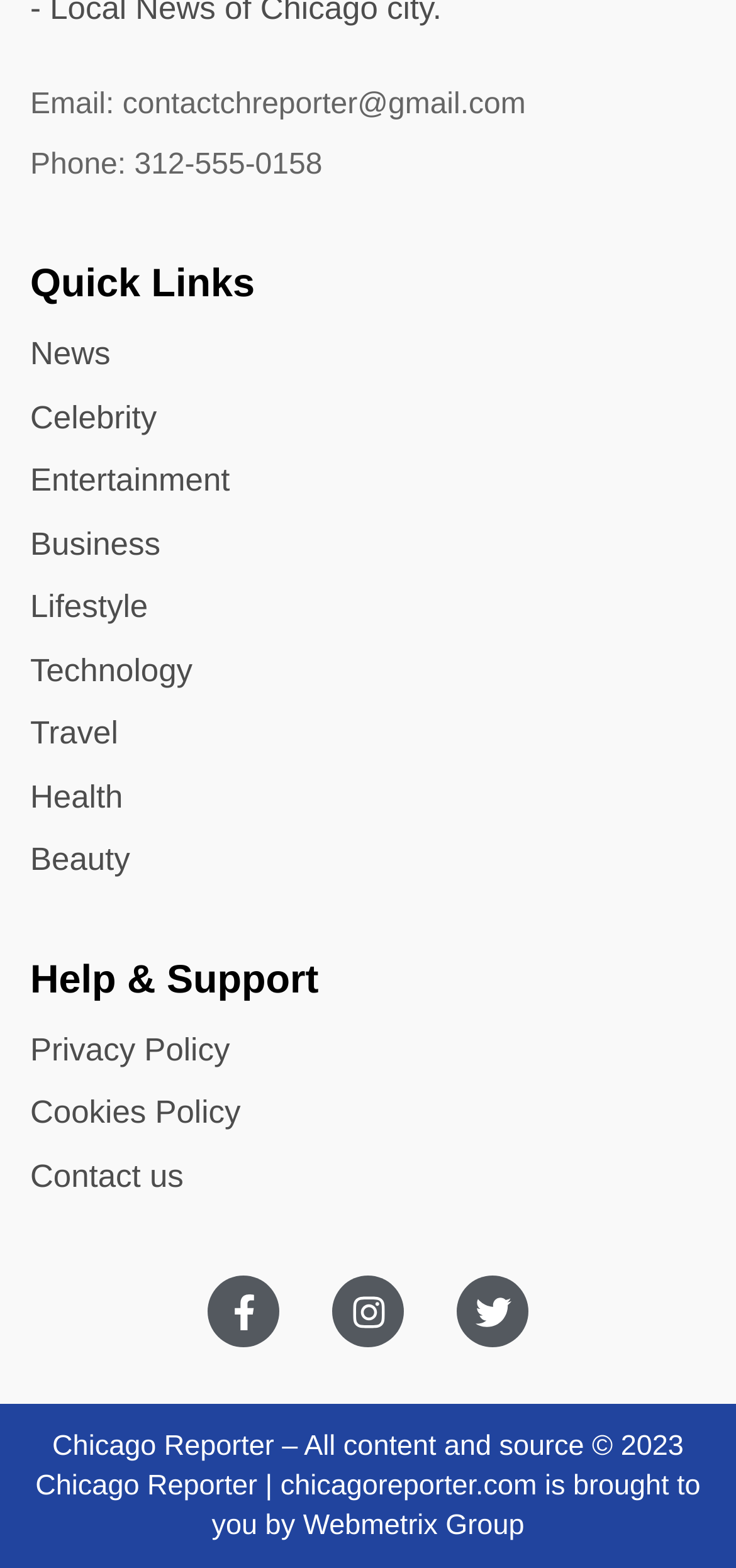Locate the bounding box of the UI element defined by this description: "Instagram". The coordinates should be given as four float numbers between 0 and 1, formatted as [left, top, right, bottom].

[0.451, 0.814, 0.549, 0.859]